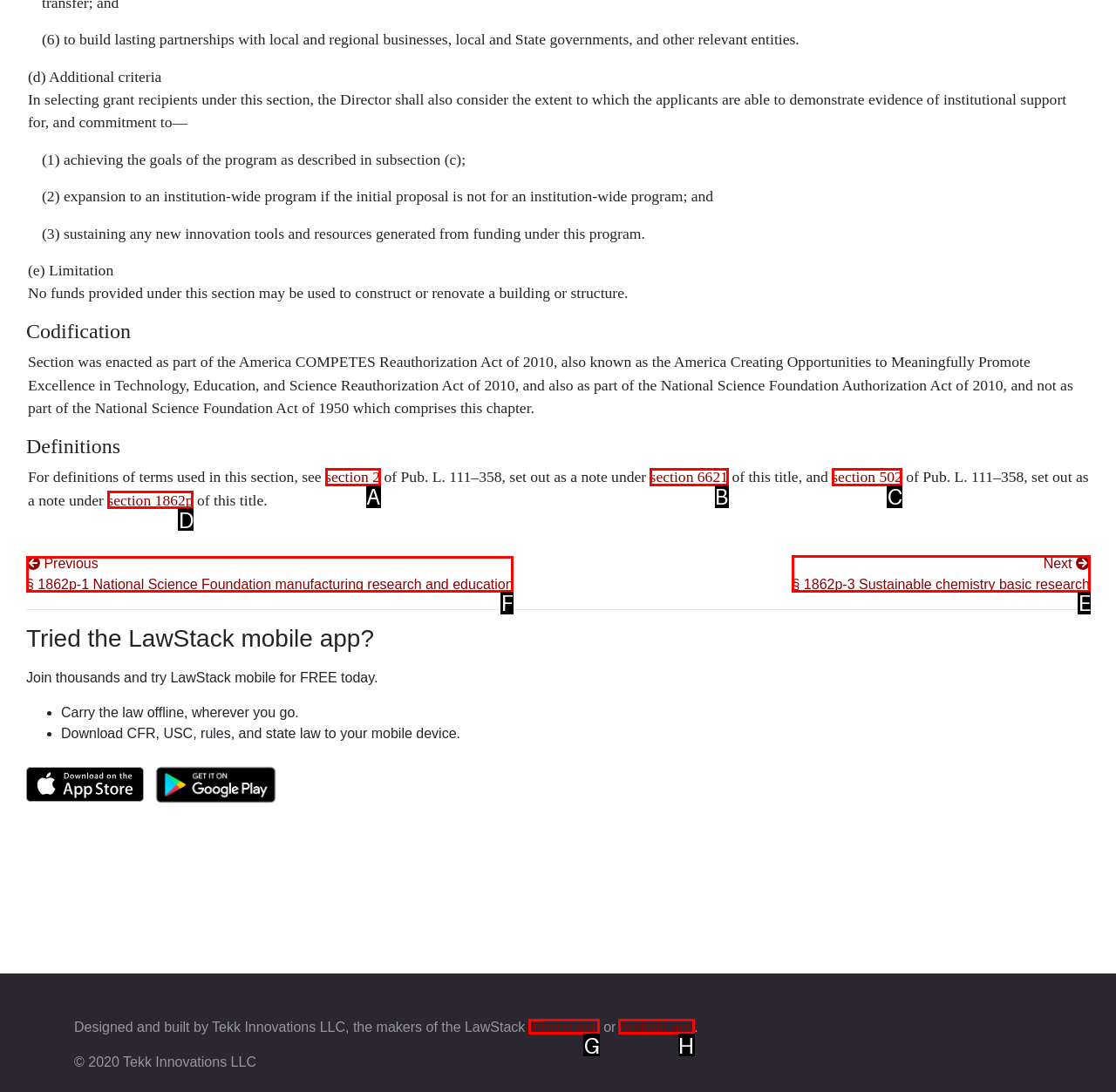Point out the specific HTML element to click to complete this task: Click 'Next § 1862p-3 Sustainable chemistry basic research' Reply with the letter of the chosen option.

E